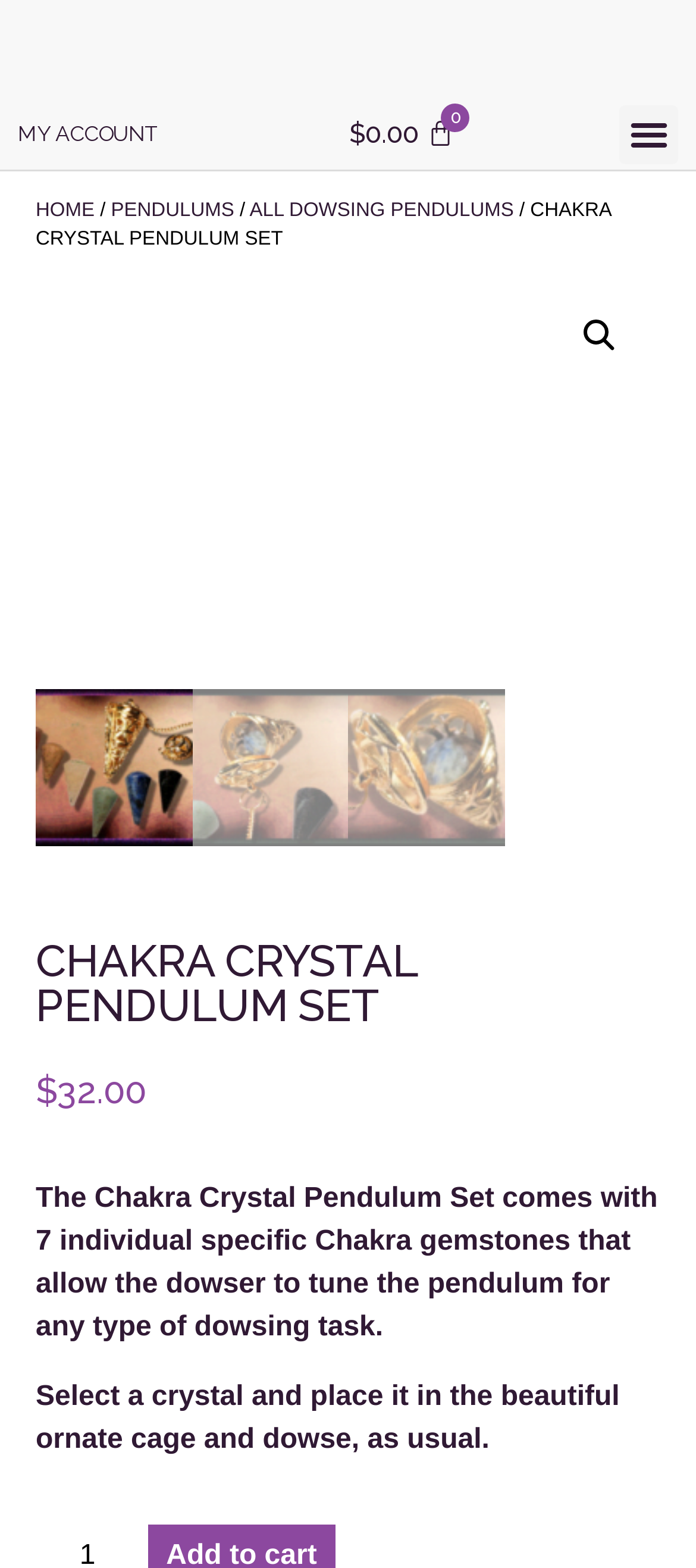Please determine the bounding box coordinates for the element that should be clicked to follow these instructions: "Explore the website design services".

None